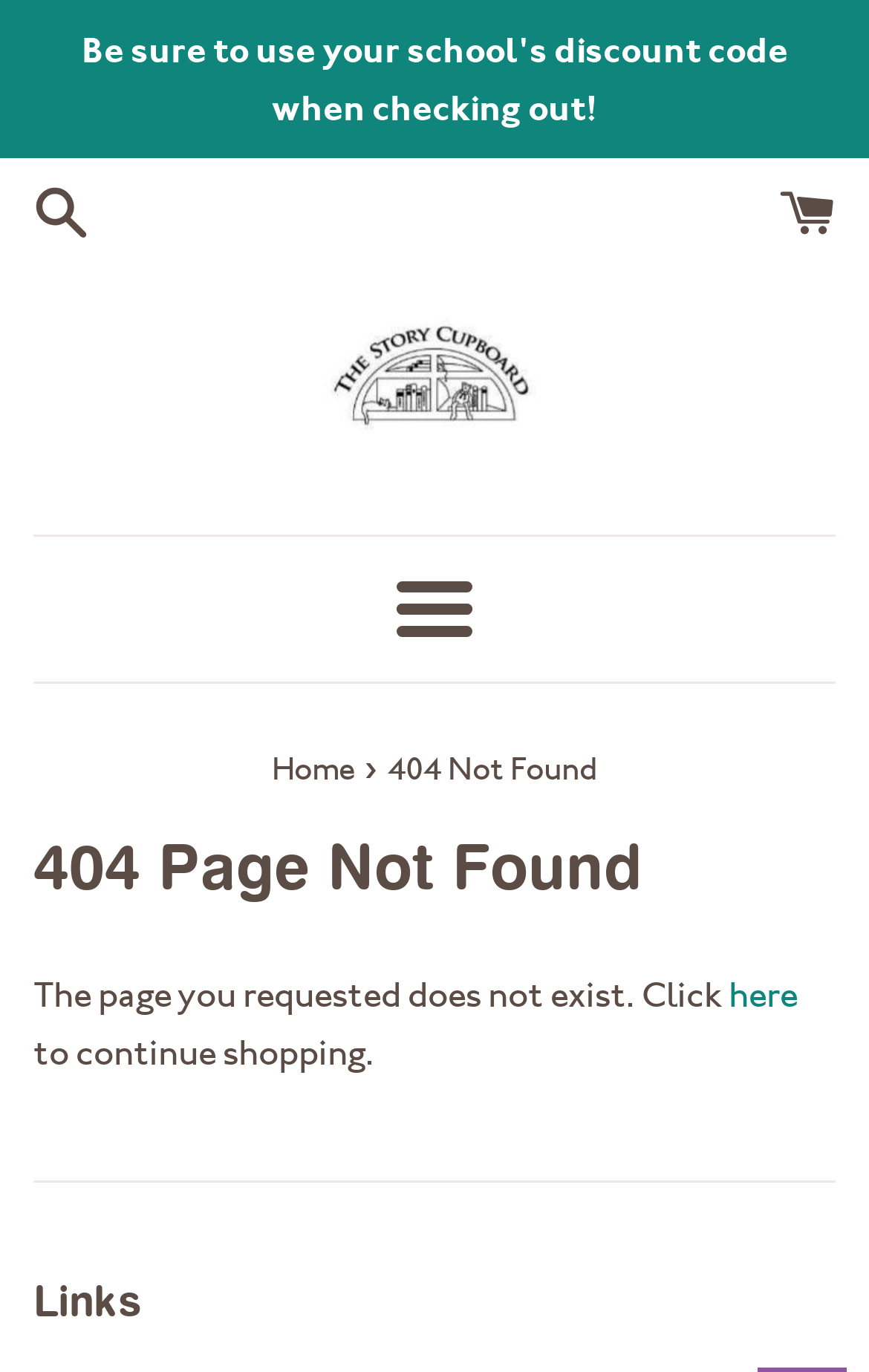Provide the bounding box coordinates for the specified HTML element described in this description: "alt="Story Cupboard Book Fairs"". The coordinates should be four float numbers ranging from 0 to 1, in the format [left, top, right, bottom].

[0.372, 0.224, 0.628, 0.317]